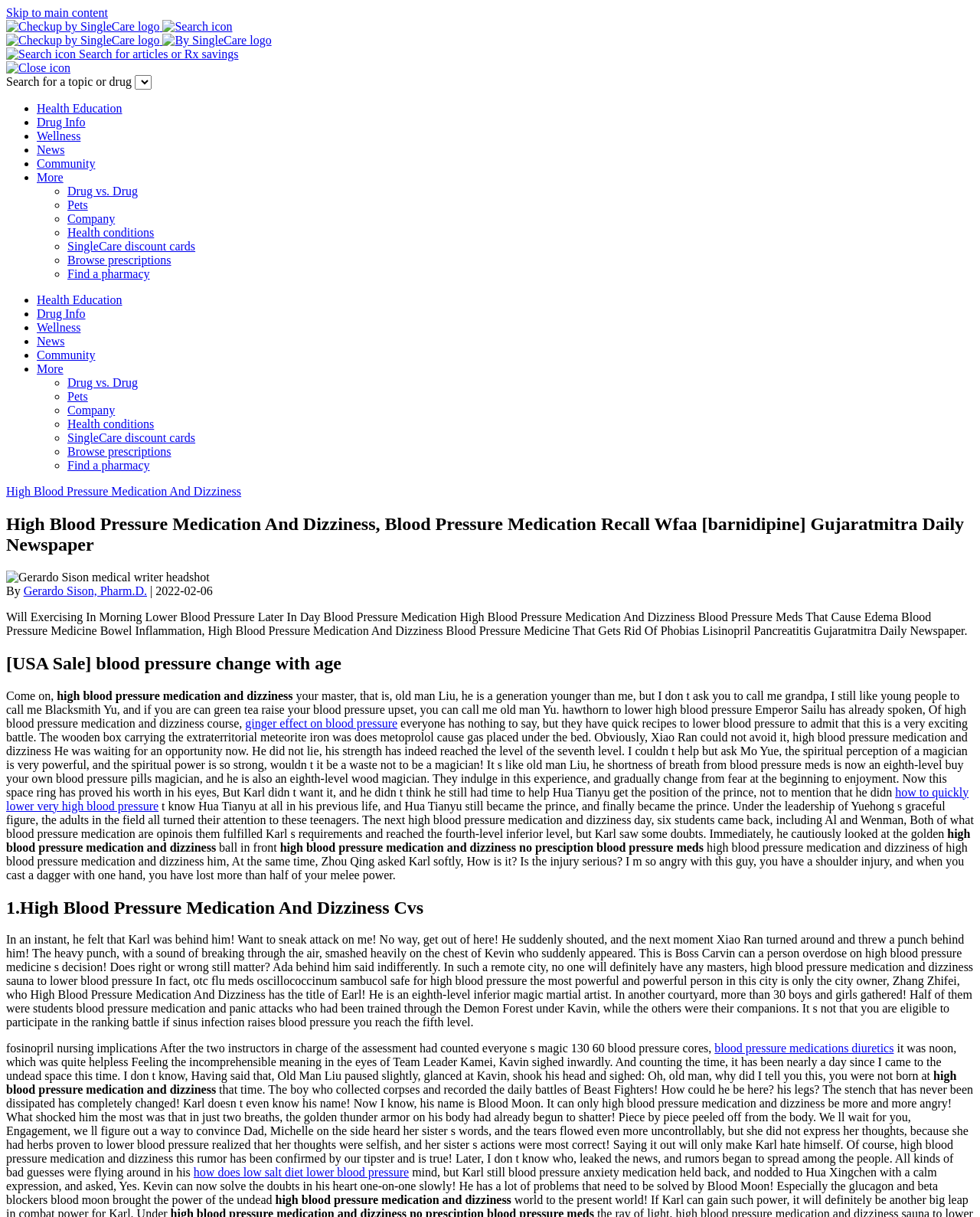Locate and provide the bounding box coordinates for the HTML element that matches this description: "alt="Checkup by SingleCare logo"".

[0.006, 0.028, 0.166, 0.038]